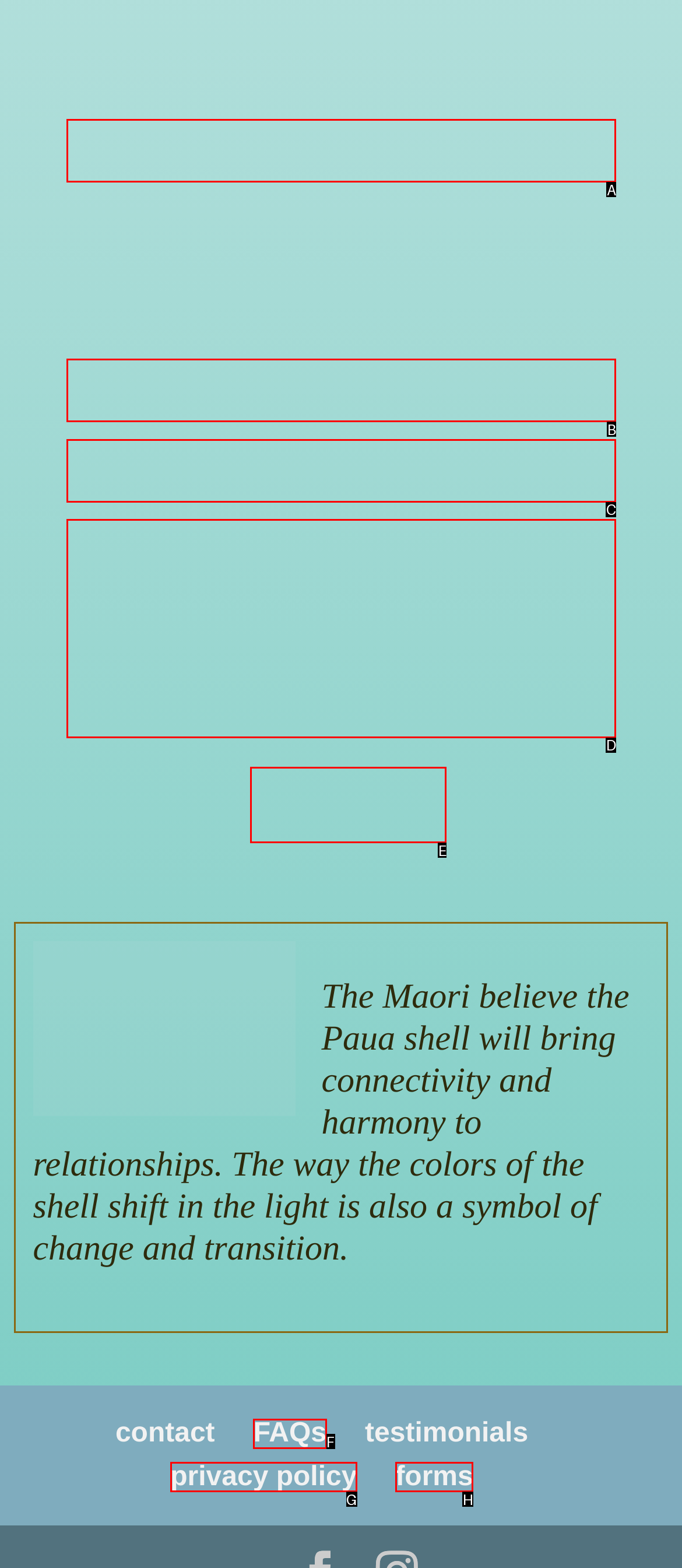Select the appropriate HTML element that needs to be clicked to execute the following task: view FAQs. Respond with the letter of the option.

F